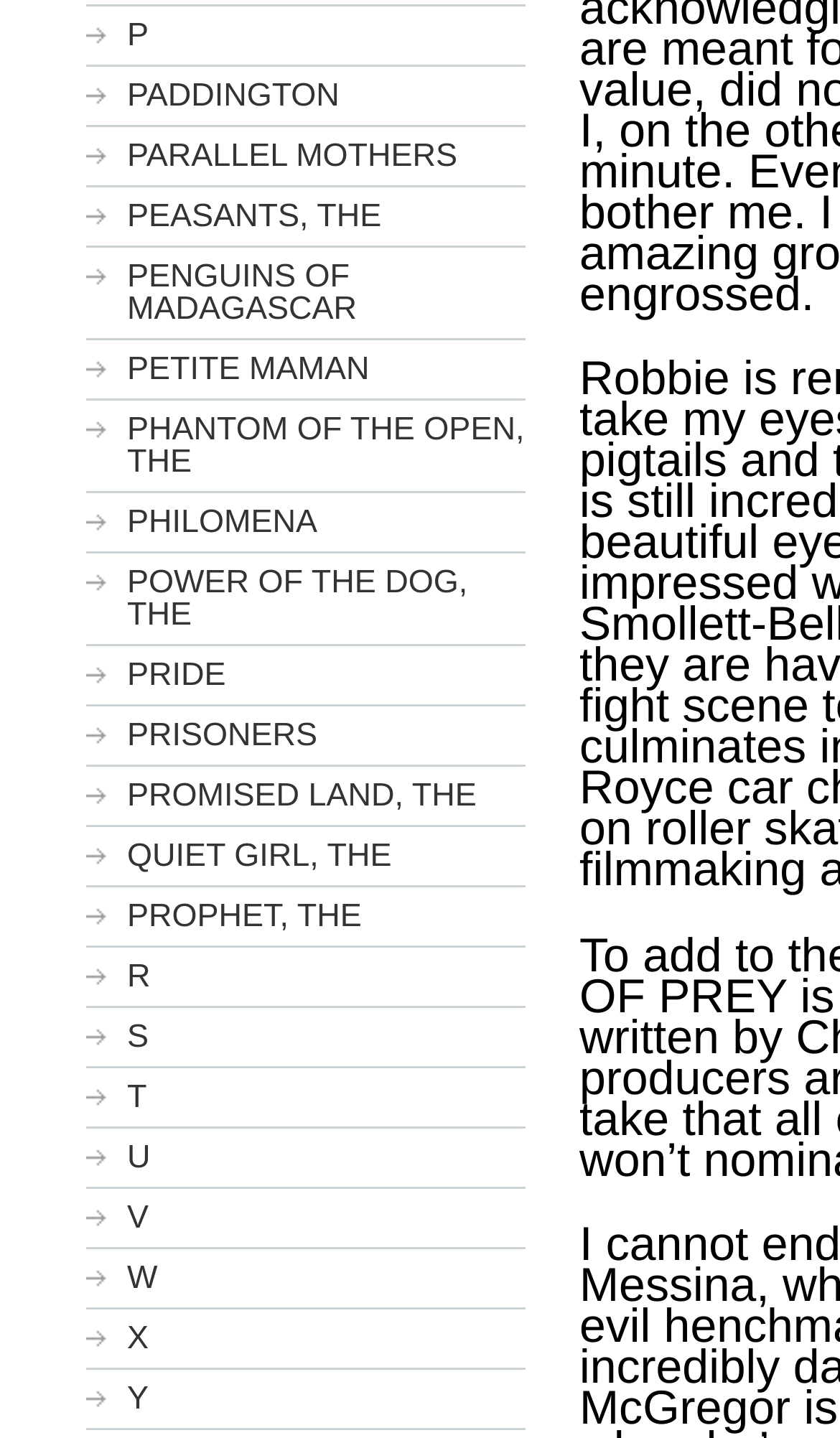What is the vertical position of the 'PENGUINS OF MADAGASCAR' link?
Use the image to answer the question with a single word or phrase.

0.171